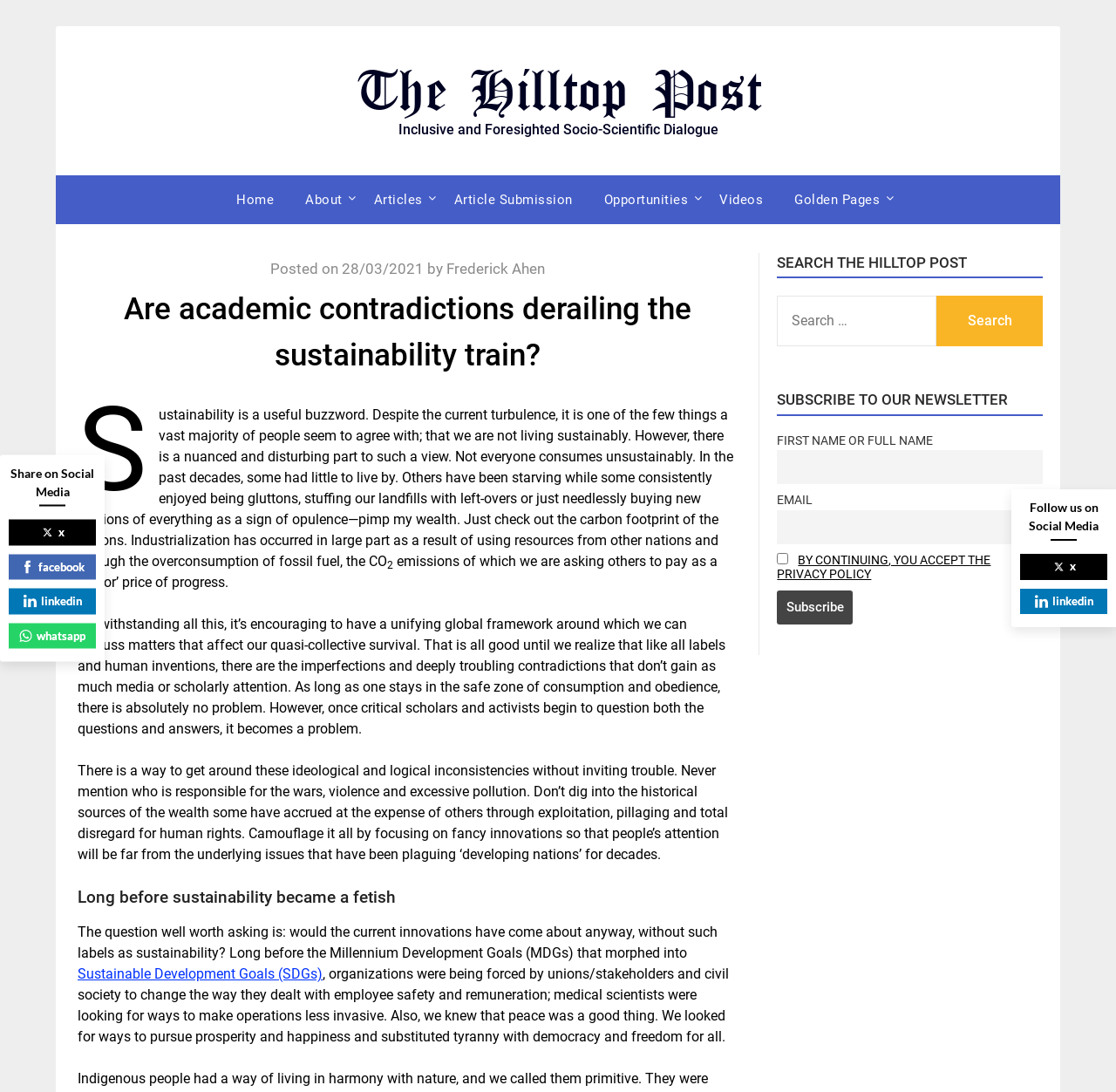Based on the element description "linkedin", predict the bounding box coordinates of the UI element.

[0.008, 0.539, 0.086, 0.562]